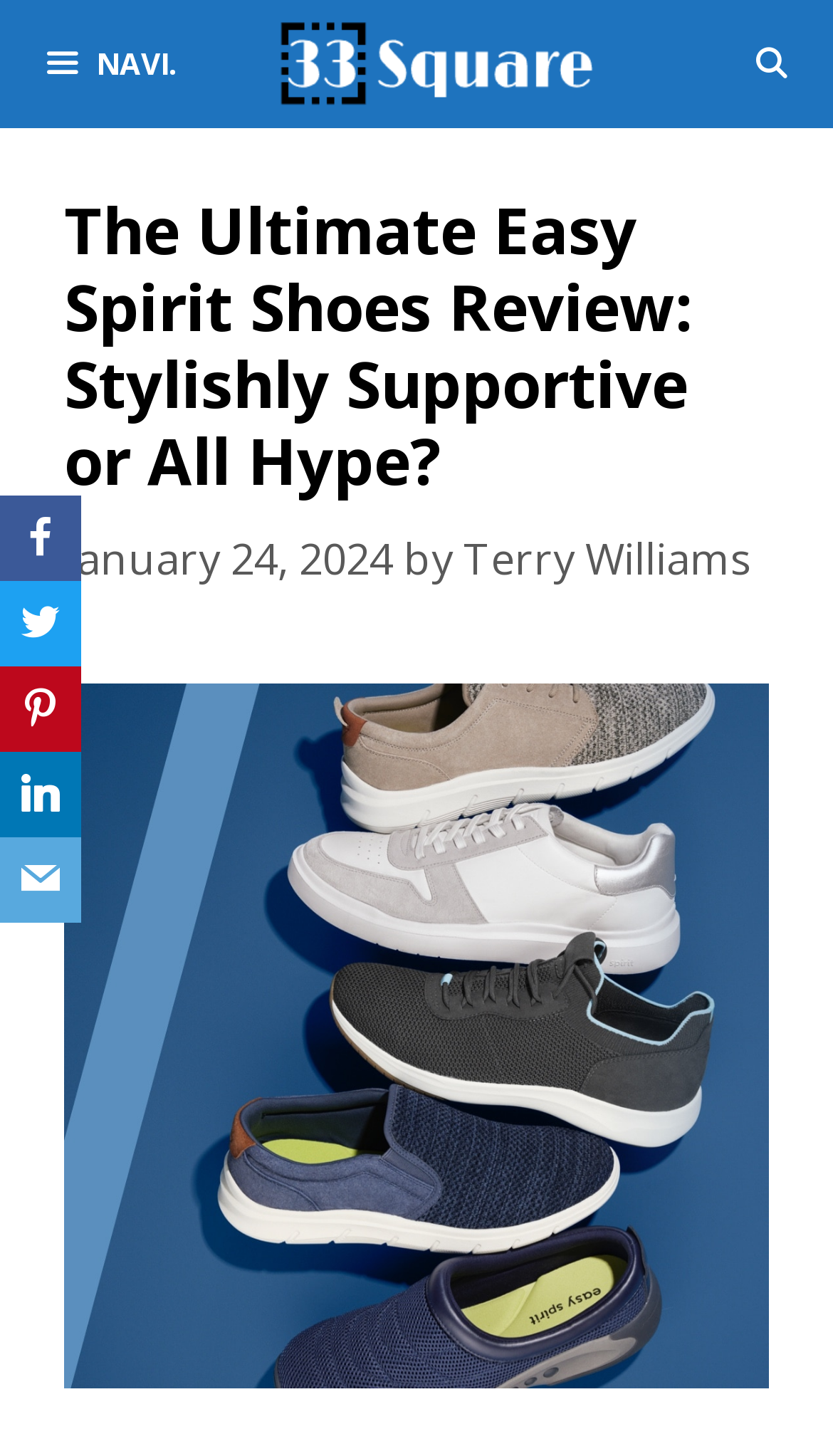Provide an in-depth caption for the elements present on the webpage.

The webpage is a review article titled "The Ultimate Easy Spirit Shoes Review: Stylishly Supportive or All Hype?" by Terry Williams, dated January 24, 2024. At the top left corner, there is a navigation button labeled "NAVI." with an icon. Next to it, there are five social media links, including Facebook, Twitter, Pinterest, LinkedIn, and Email, aligned vertically.

On the top right corner, there is a link to "33rd Square" accompanied by an image with the same name. Additionally, there is a search bar link labeled "Open Search Bar" at the top right edge of the page.

The main content area is divided into sections, with the title of the review article at the top, followed by the date and author information. The rest of the content is not explicitly described in the accessibility tree, but it likely contains the review article's text and possibly images or other multimedia elements.